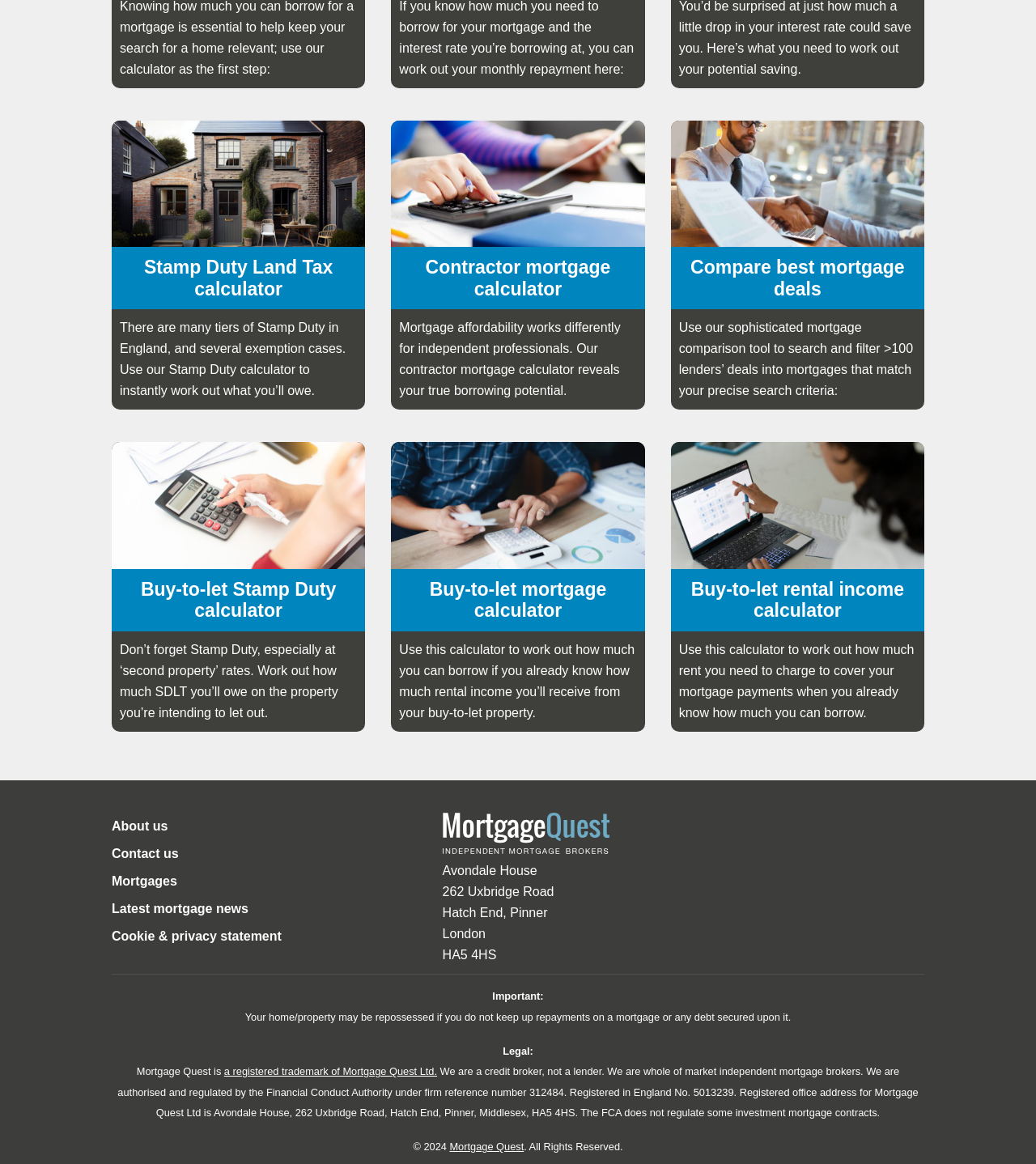What is the address of Mortgage Quest Ltd? Please answer the question using a single word or phrase based on the image.

Avondale House, 262 Uxbridge Road, Hatch End, Pinner, London, HA5 4HS